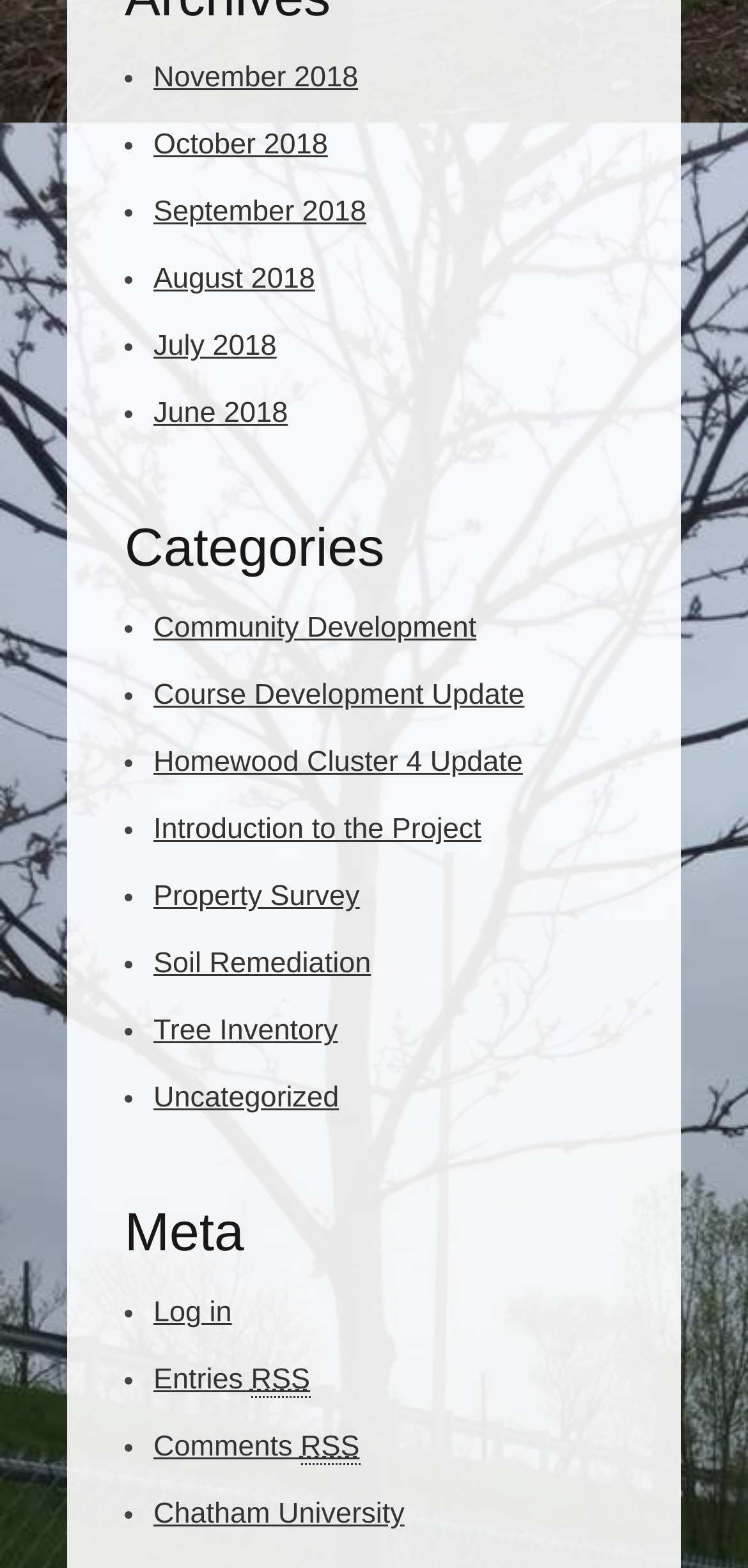Please locate the bounding box coordinates for the element that should be clicked to achieve the following instruction: "View November 2018 archives". Ensure the coordinates are given as four float numbers between 0 and 1, i.e., [left, top, right, bottom].

[0.205, 0.039, 0.479, 0.06]